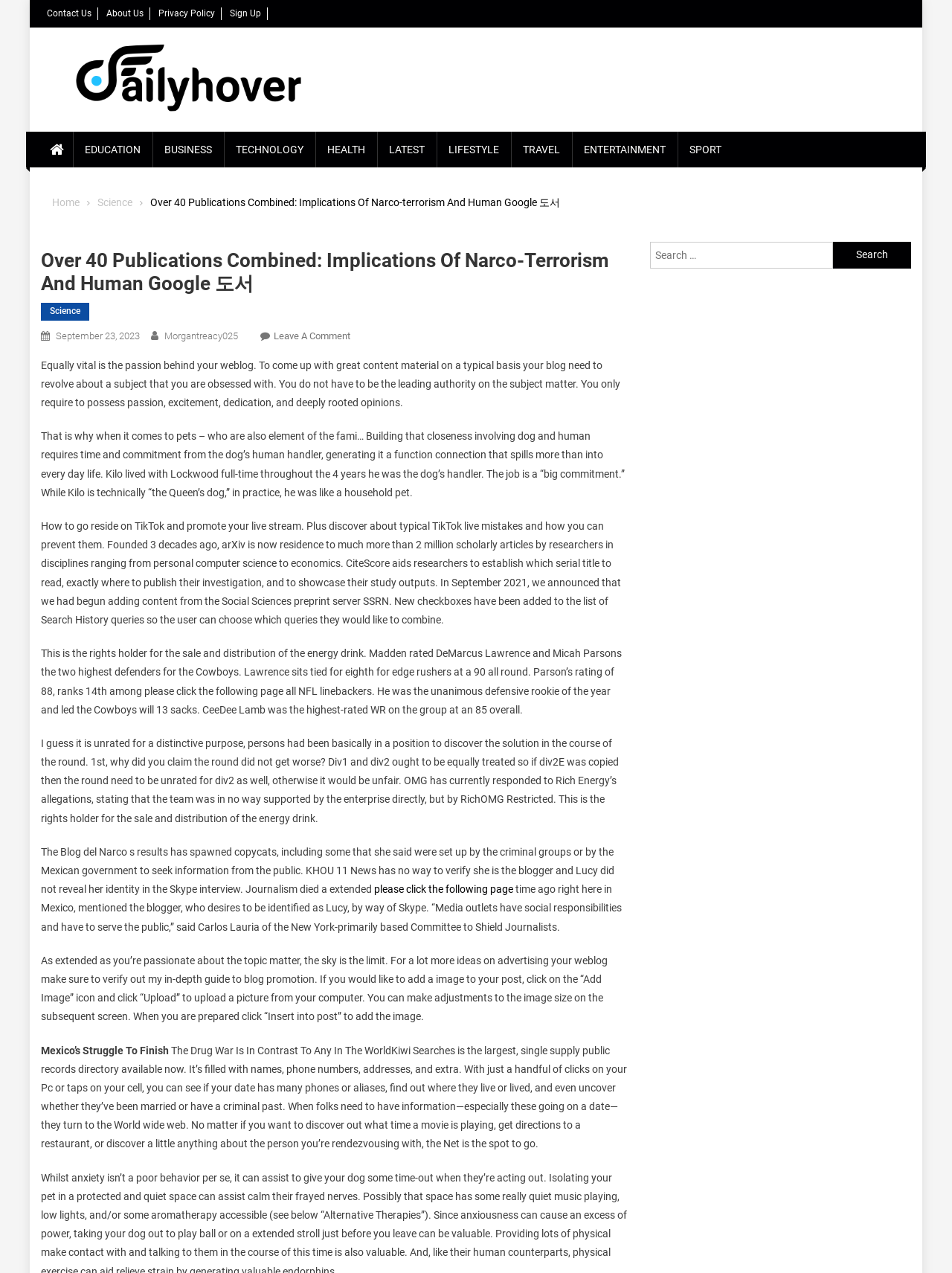Find the bounding box coordinates of the element I should click to carry out the following instruction: "Click on the 'LATEST' link".

[0.396, 0.103, 0.459, 0.131]